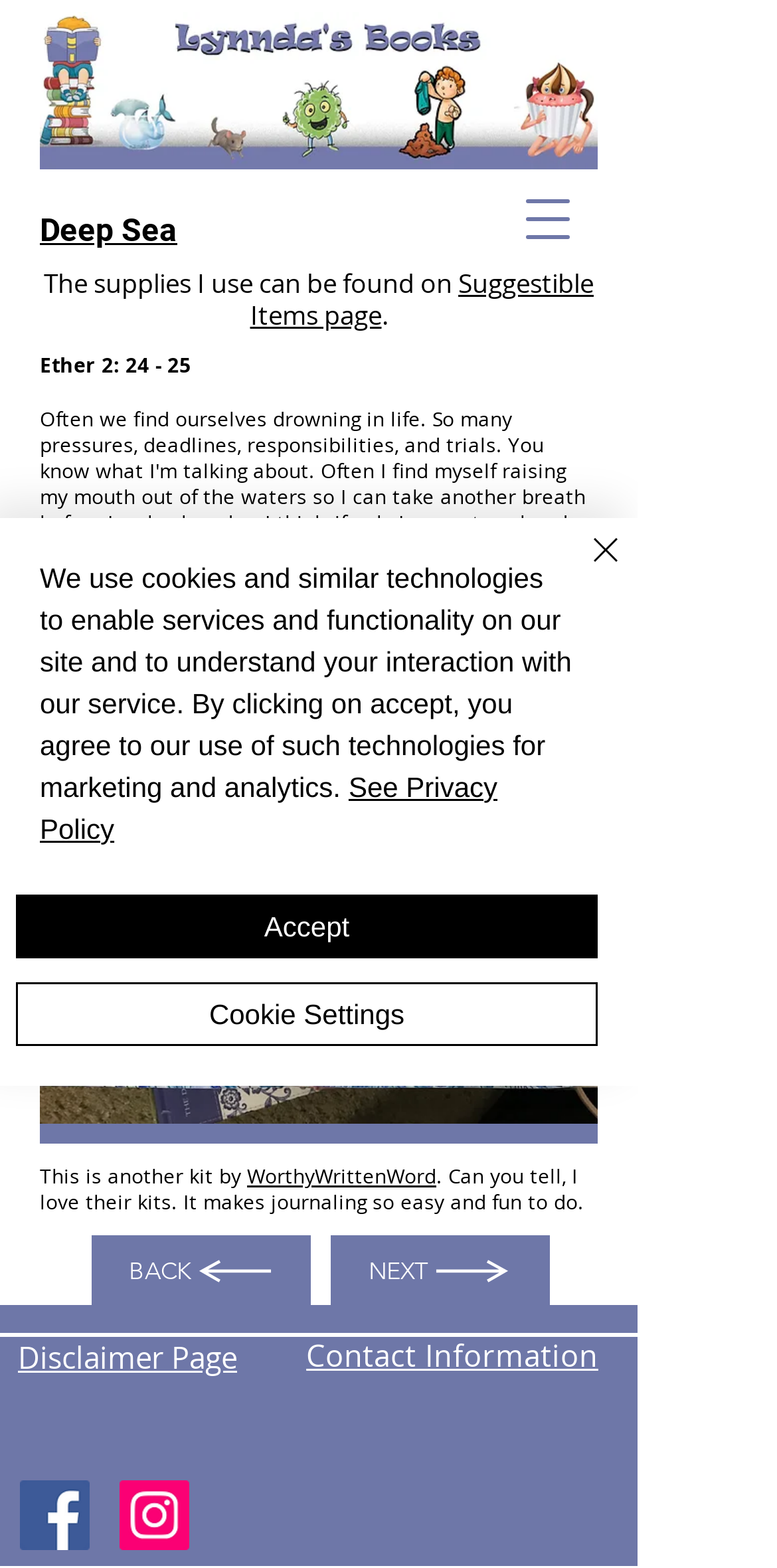Find and provide the bounding box coordinates for the UI element described with: "Back".

[0.118, 0.788, 0.4, 0.833]